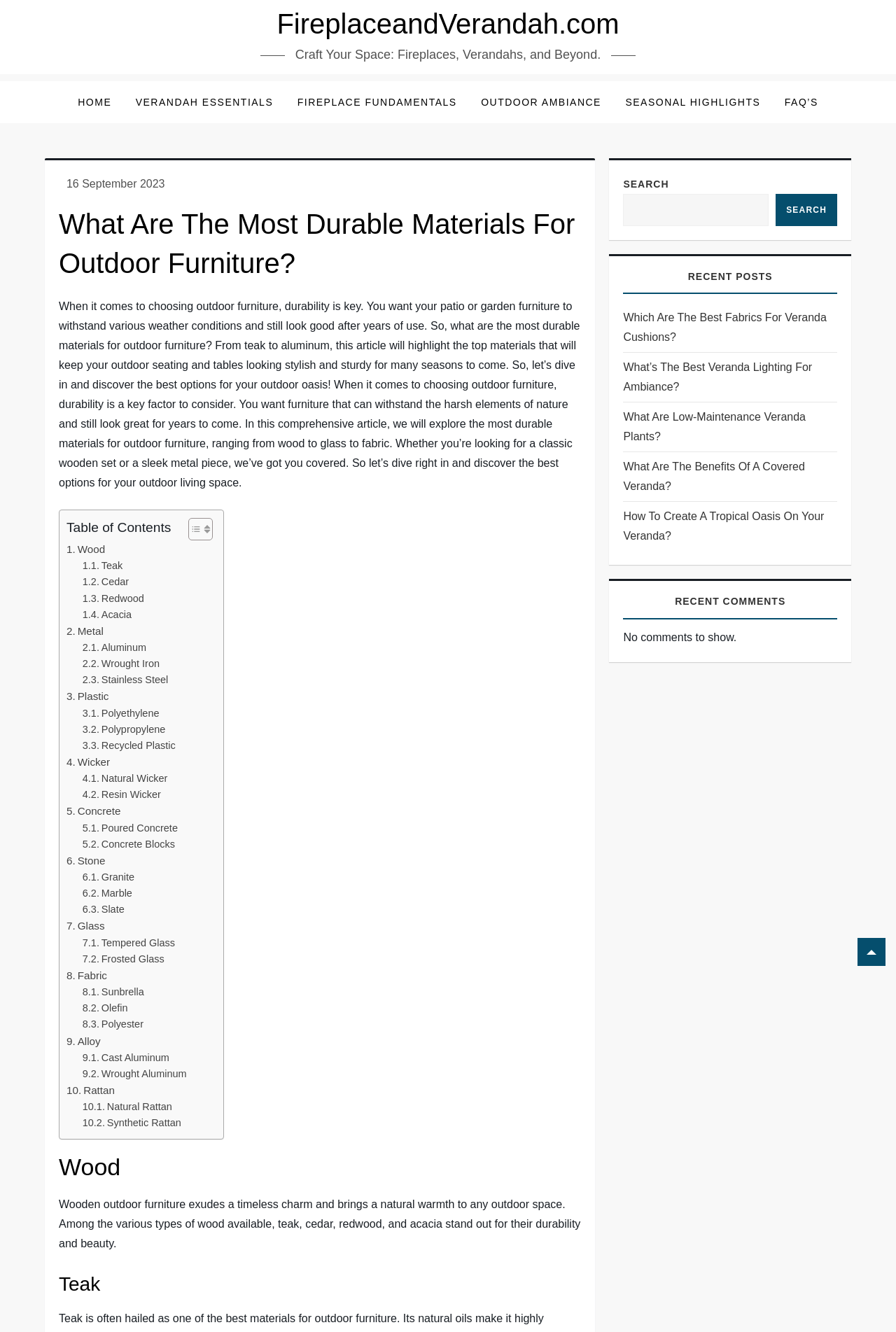Identify the bounding box coordinates of the section that should be clicked to achieve the task described: "Search for something".

[0.696, 0.146, 0.858, 0.17]